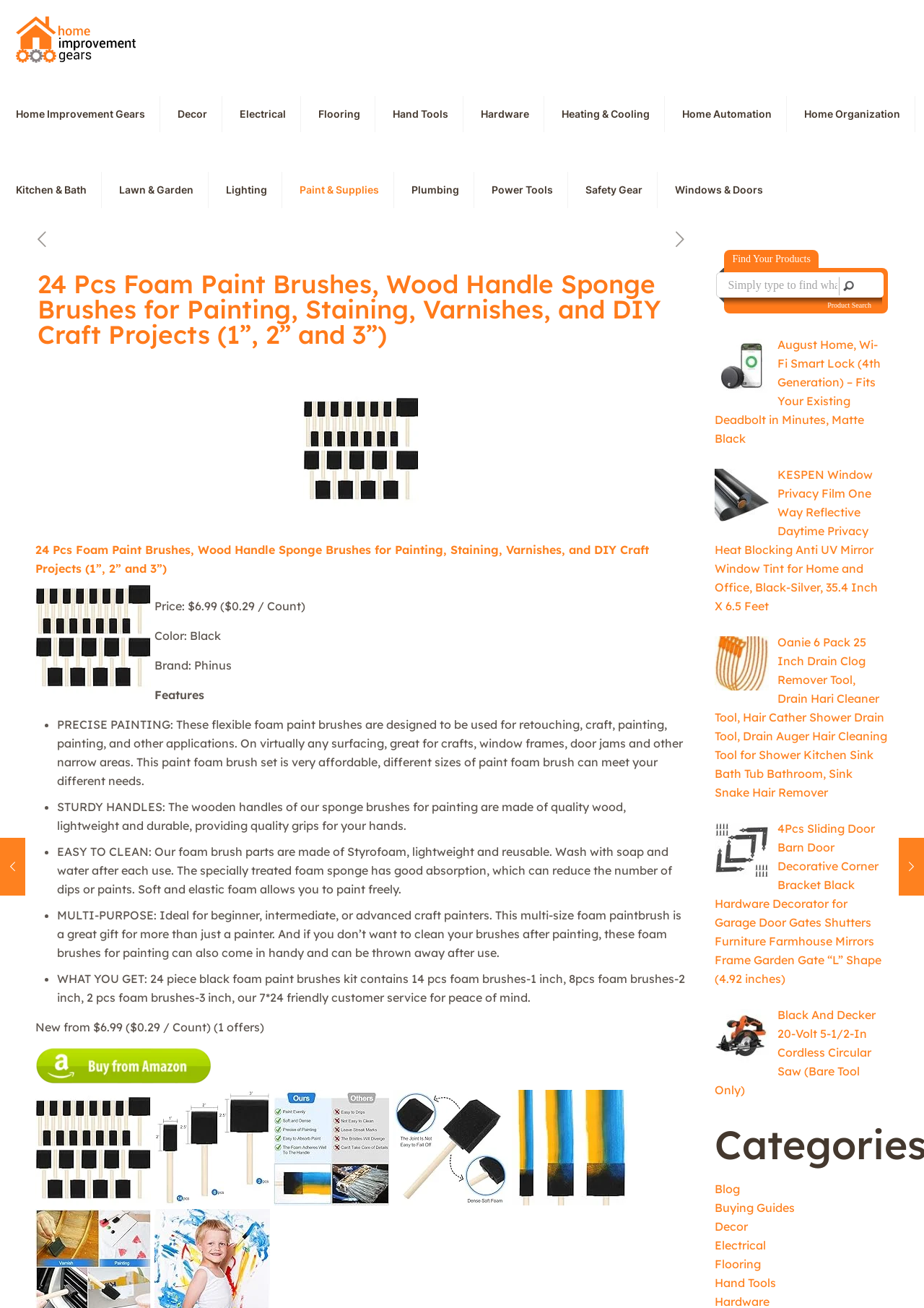Using the format (top-left x, top-left y, bottom-right x, bottom-right y), provide the bounding box coordinates for the described UI element. All values should be floating point numbers between 0 and 1: Start Free Trial

None